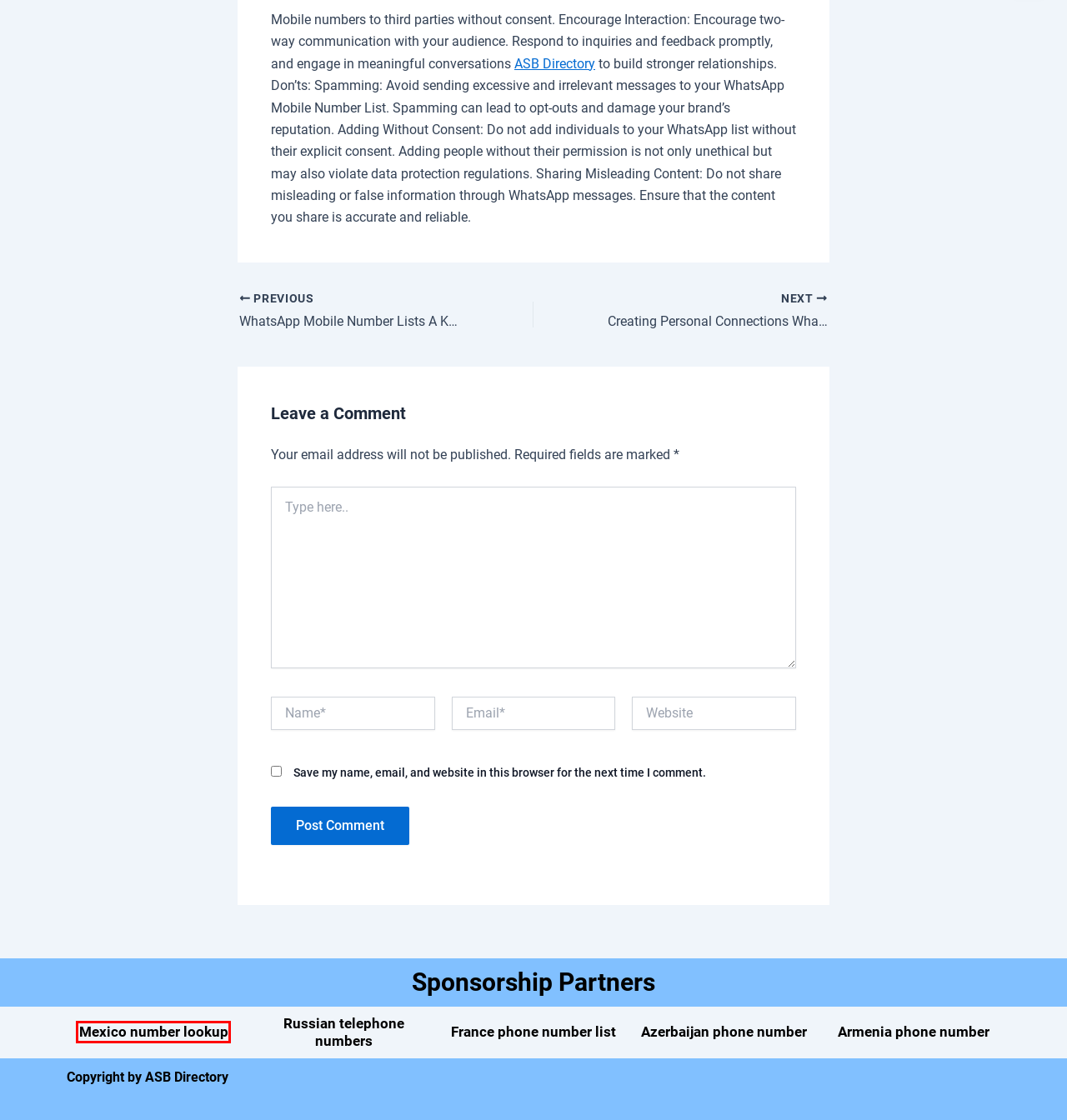Observe the screenshot of a webpage with a red bounding box around an element. Identify the webpage description that best fits the new page after the element inside the bounding box is clicked. The candidates are:
A. 7 Million Azerbaijan Phone Numbers - Telemarketing Data
B. Creating Personal Connections WhatsApp | ASB Directory
C. Armenia Number Database | Phone List
D. WhatsApp Mobile Number Lists A Key | ASB Directory
E. Telegram Number - ASB Directory
F. Mexico Phone Number List | DB To Data
G. Special Data - ASB Directory
H. France Mobile Number List | Brother Cell Phone List

F